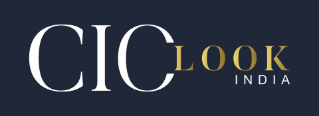Provide a thorough and detailed caption for the image.

The image showcases the logo of "CIO Look India," a global business authority platform. The logo features a sophisticated design where the letters "CIO" are styled in a bold and elegant font, emphasizing its prominence. The word "LOOK" is highlighted in a golden hue, symbolizing excellence and insight, while "India" is presented in a straightforward font beneath it, signifying the platform's focus on Indian entrepreneurship and innovation. Set against a dark background, the logo is visually striking and effectively conveys the brand's identity as a leader in exploring the perspectives of entrepreneurs and business innovators in the region.